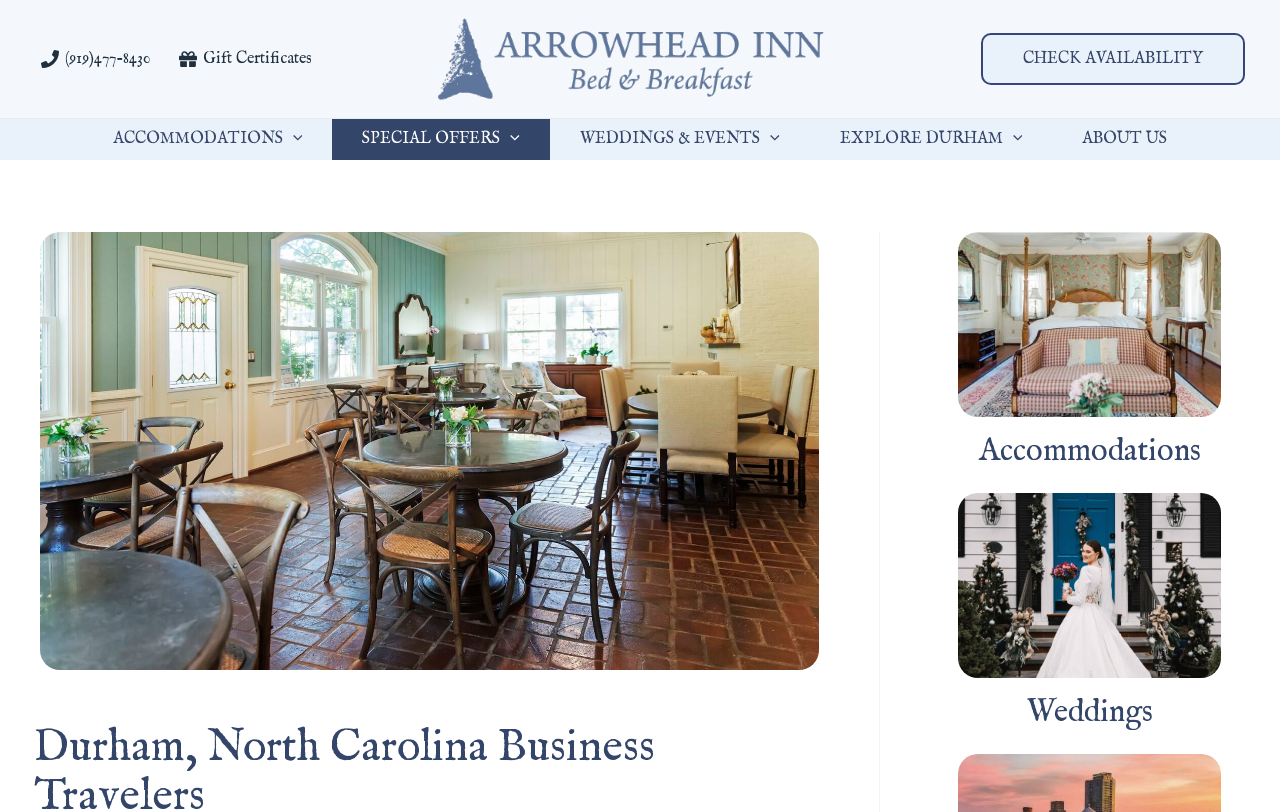From the element description Explore Durham, predict the bounding box coordinates of the UI element. The coordinates must be specified in the format (top-left x, top-left y, bottom-right x, bottom-right y) and should be within the 0 to 1 range.

[0.632, 0.147, 0.822, 0.197]